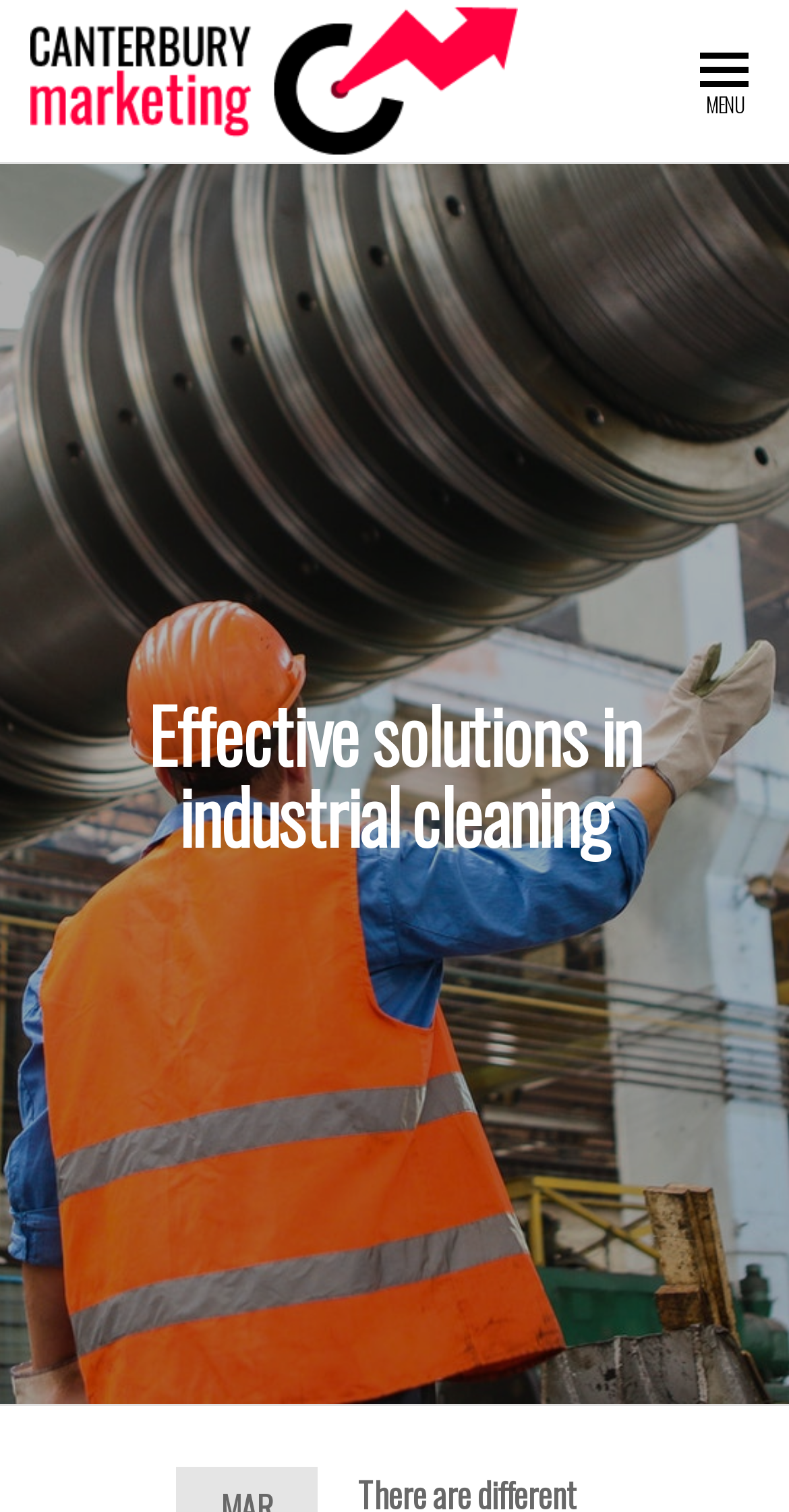What is the main heading of this webpage? Please extract and provide it.

Effective solutions in industrial cleaning